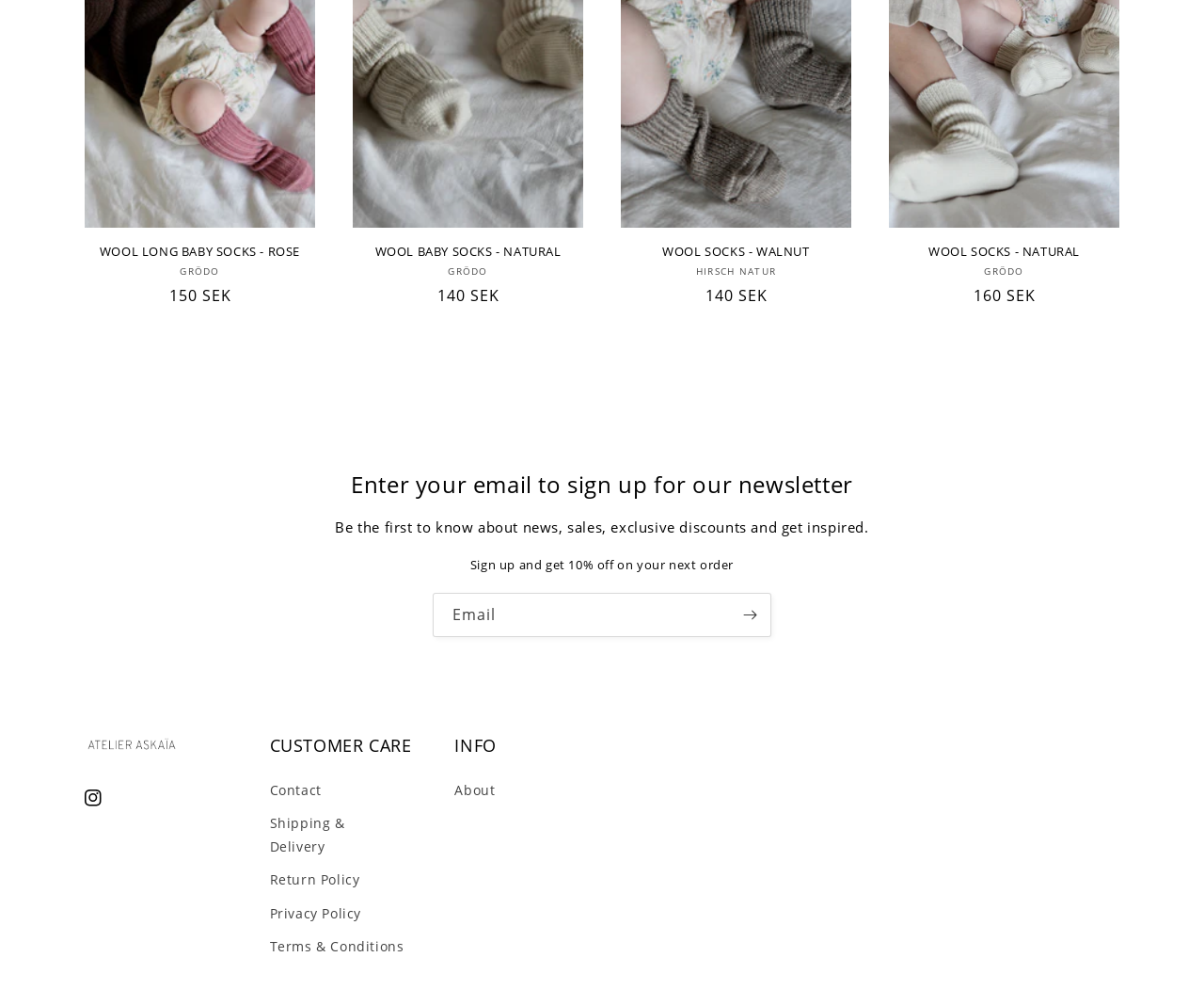What is the price of WOOL LONG BABY SOCKS - ROSE?
Refer to the image and offer an in-depth and detailed answer to the question.

I found the price by looking at the 'Regular price' label next to the product name 'WOOL LONG BABY SOCKS - ROSE', which is '150 SEK'.